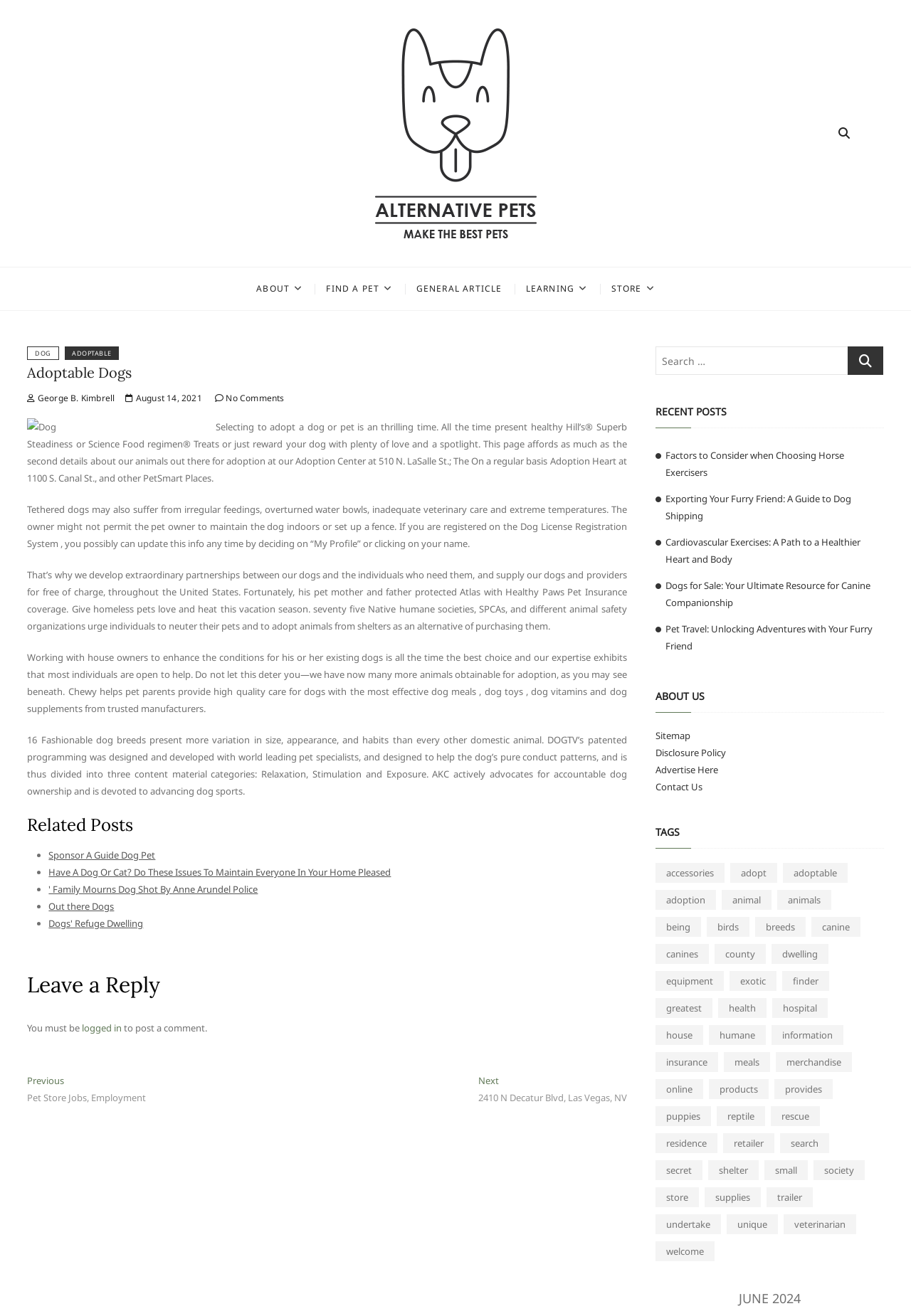Identify the bounding box of the UI component described as: "meals".

[0.794, 0.799, 0.845, 0.815]